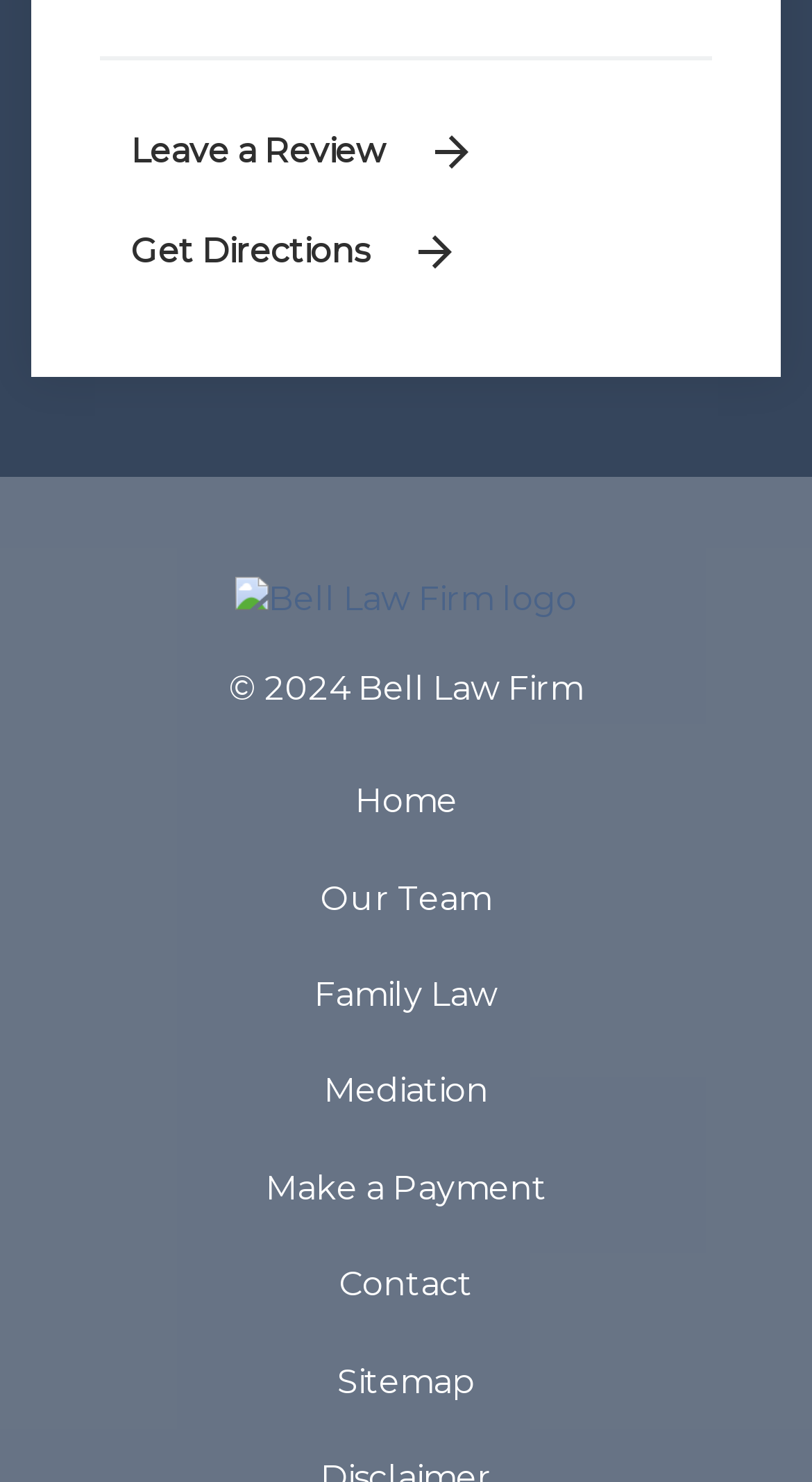Use a single word or phrase to answer the question: What is the name of the law firm?

Bell Law Firm